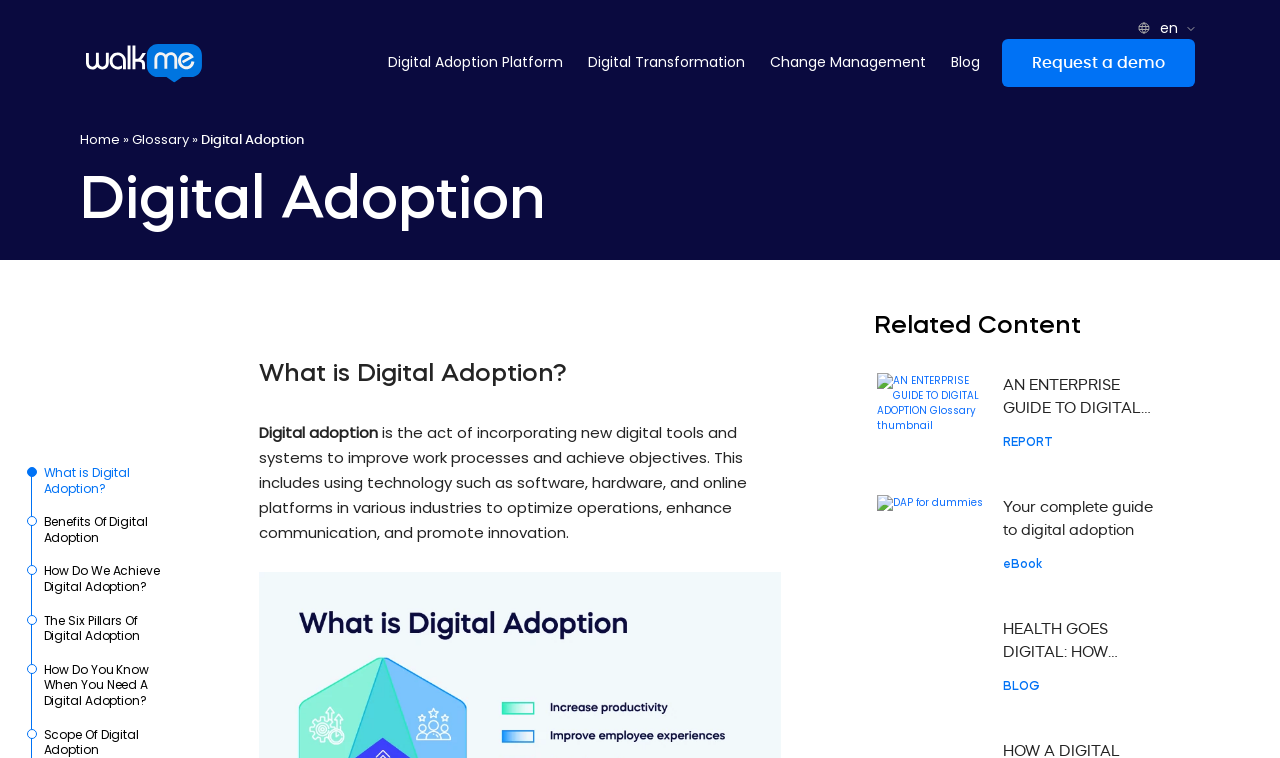Give a concise answer using one word or a phrase to the following question:
What is the topic of the article?

Digital Adoption